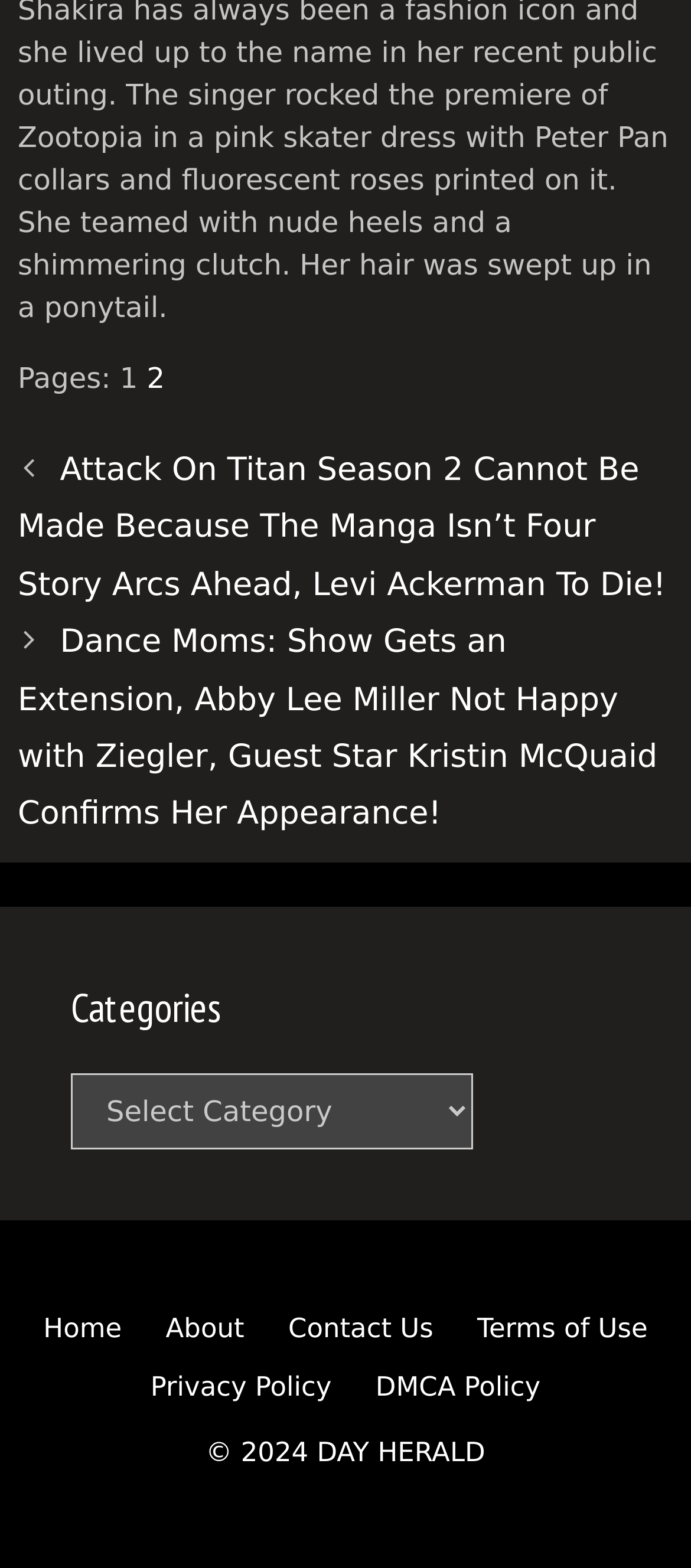Answer succinctly with a single word or phrase:
What is the copyright year of the website?

2024